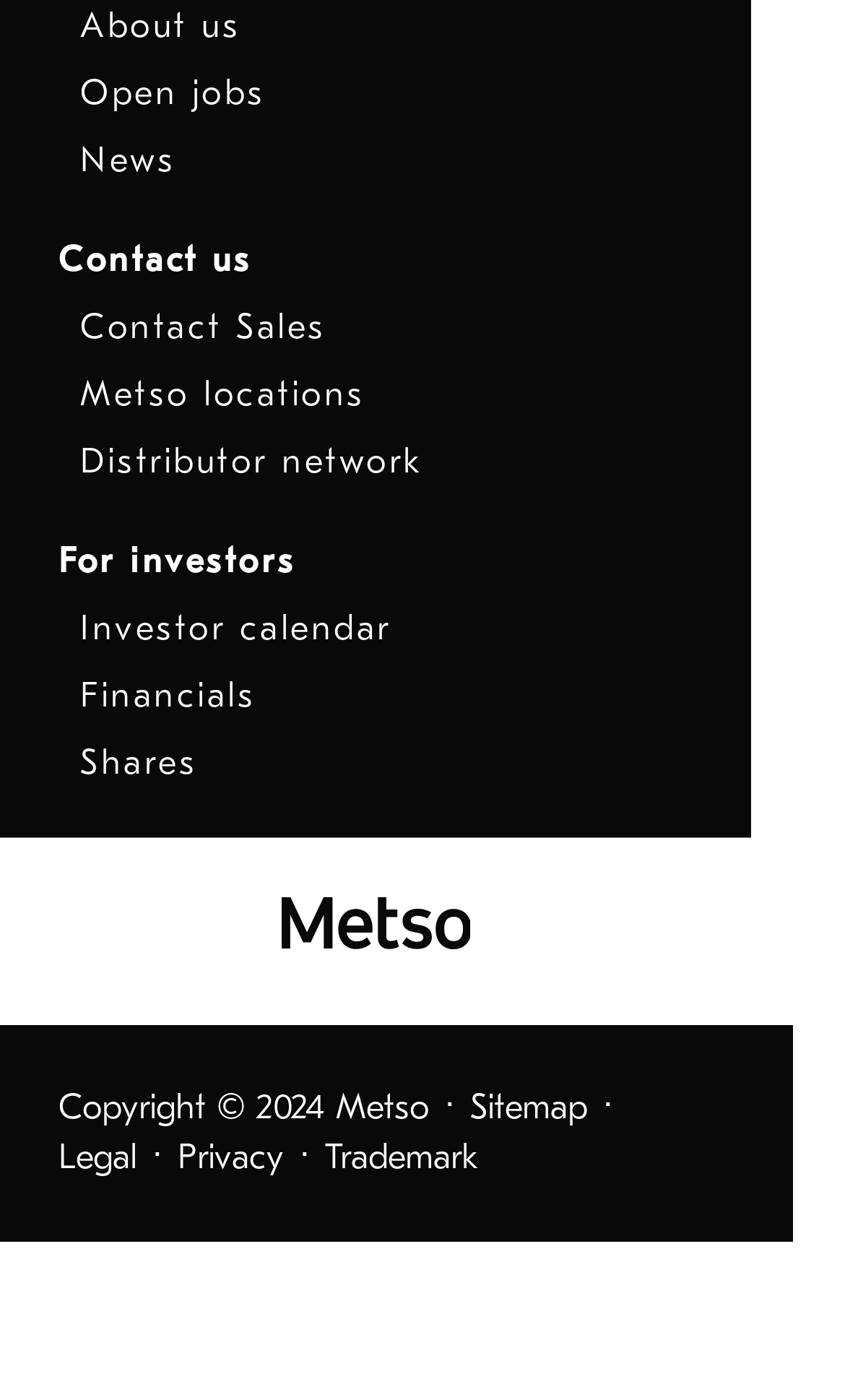Please answer the following question using a single word or phrase: 
What type of information can be found in the 'Financials' section?

Financial information